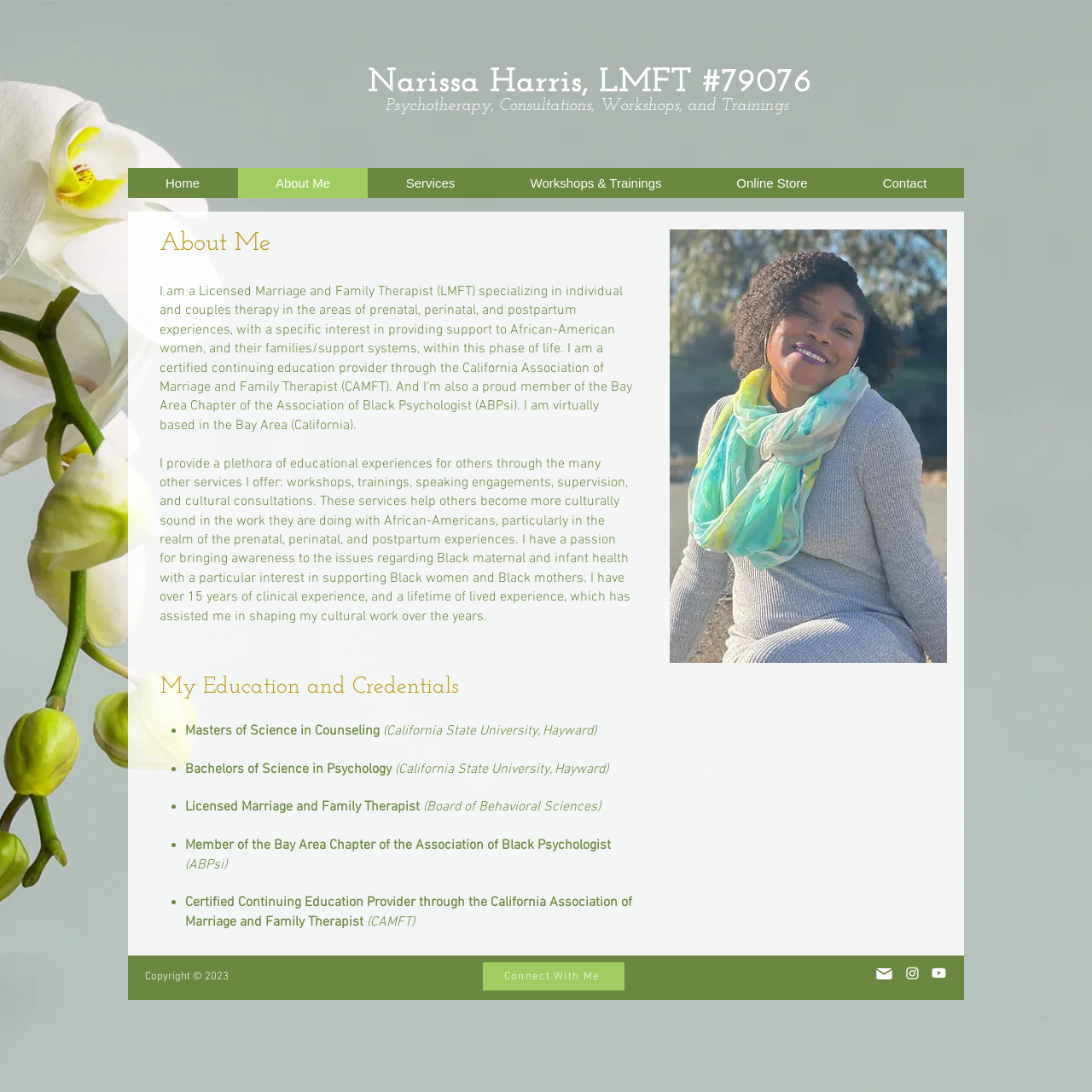What is the educational background of Narissa Harris?
Deliver a detailed and extensive answer to the question.

The answer can be found in the list of credentials under the heading 'My Education and Credentials' which mentions that Narissa Harris has a Masters of Science in Counseling from California State University, Hayward.